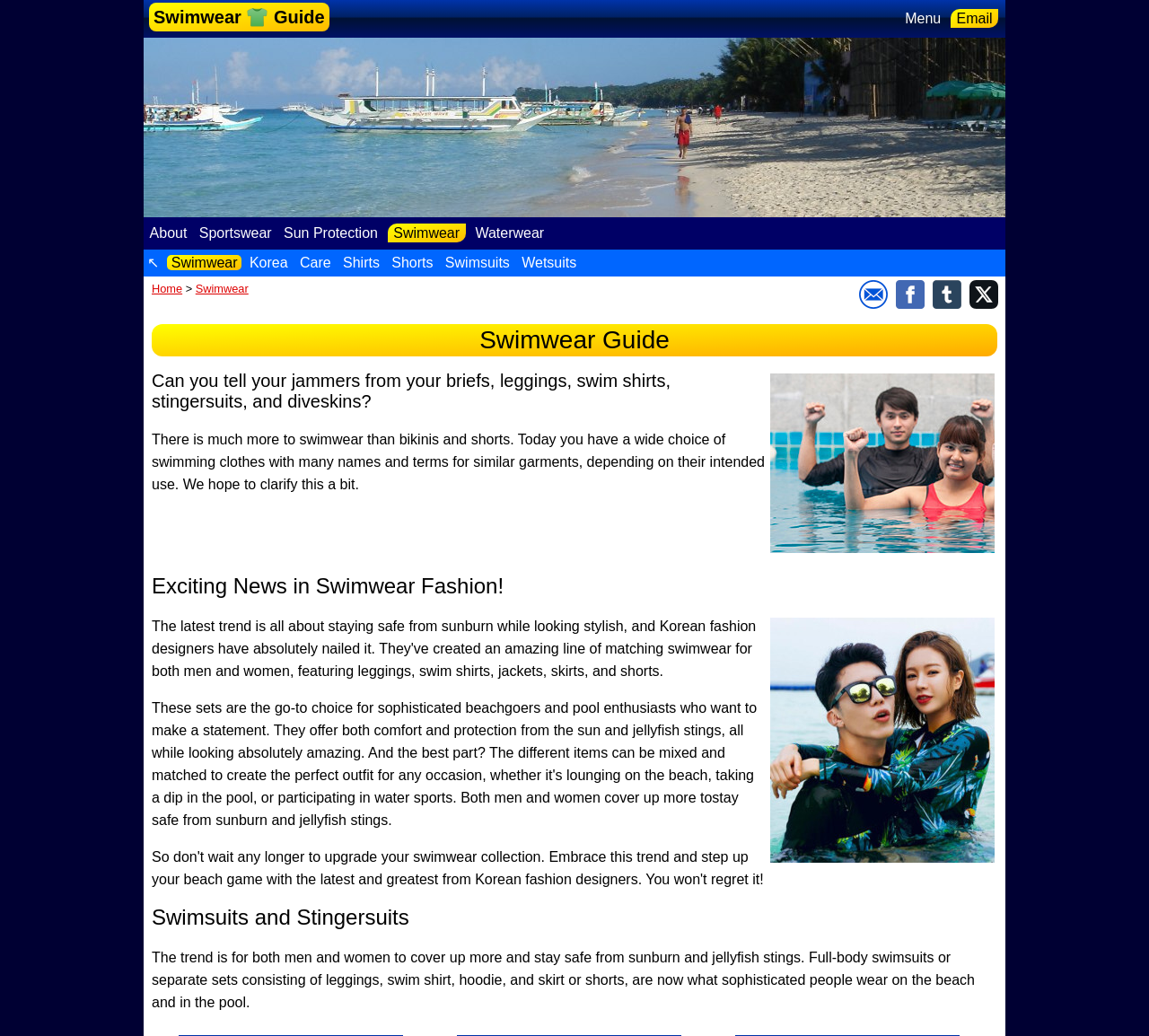Locate the bounding box of the user interface element based on this description: "title="Email a Friend about Swimwear%20👕%20Guide%20-%20Swimwear"".

[0.748, 0.286, 0.773, 0.301]